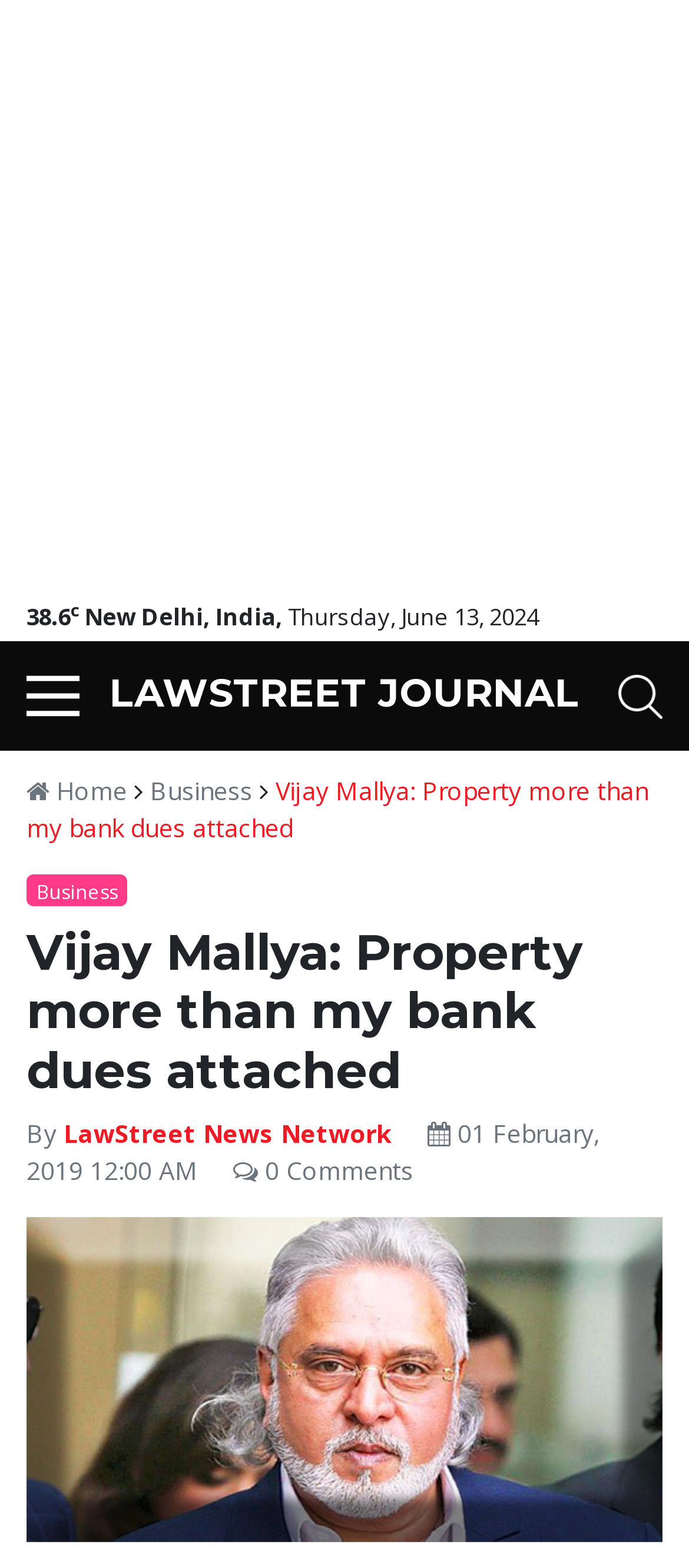Identify and provide the bounding box for the element described by: "Home".

[0.038, 0.493, 0.185, 0.514]